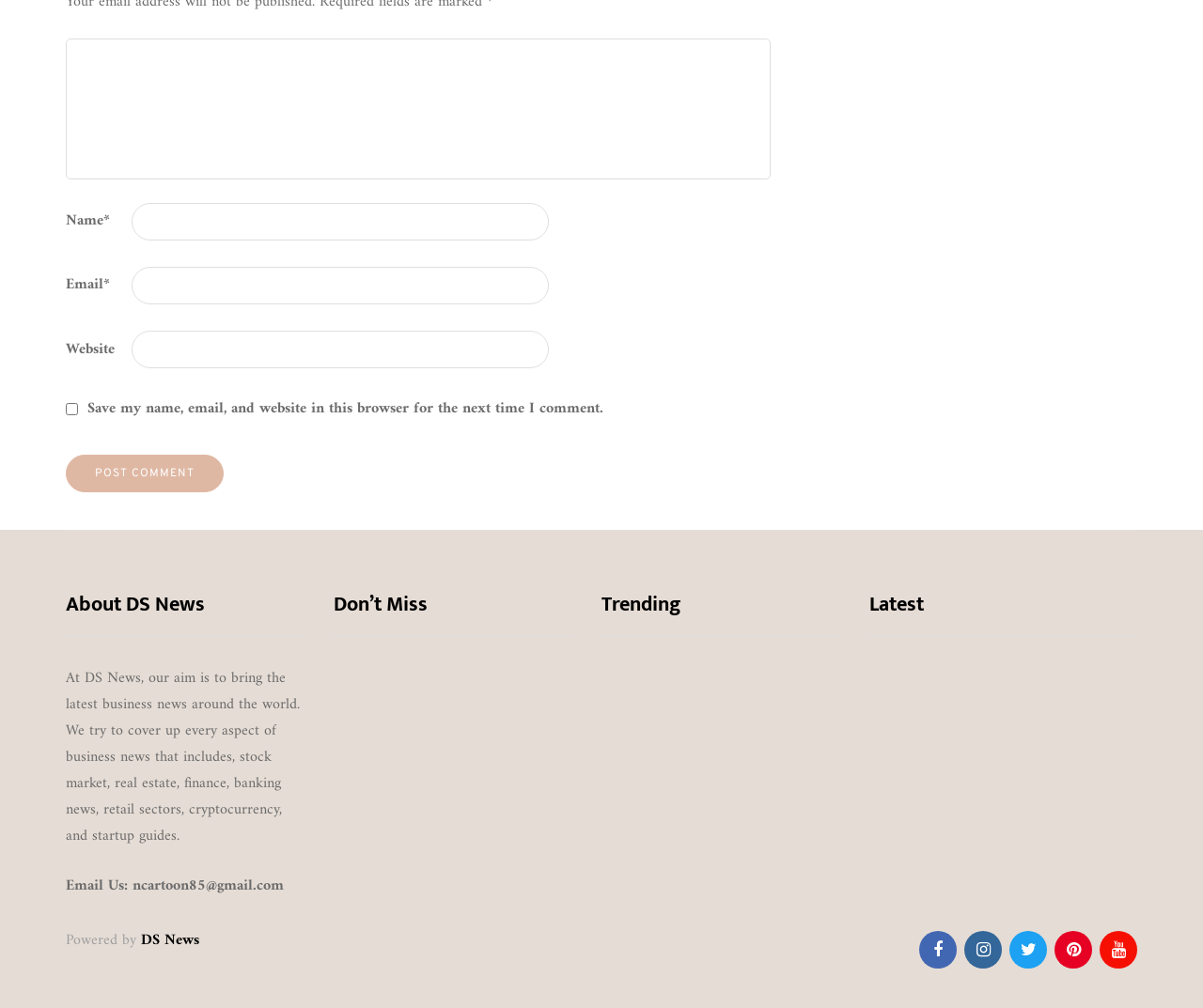Please pinpoint the bounding box coordinates for the region I should click to adhere to this instruction: "Click the 'Post comment' button".

[0.055, 0.451, 0.186, 0.488]